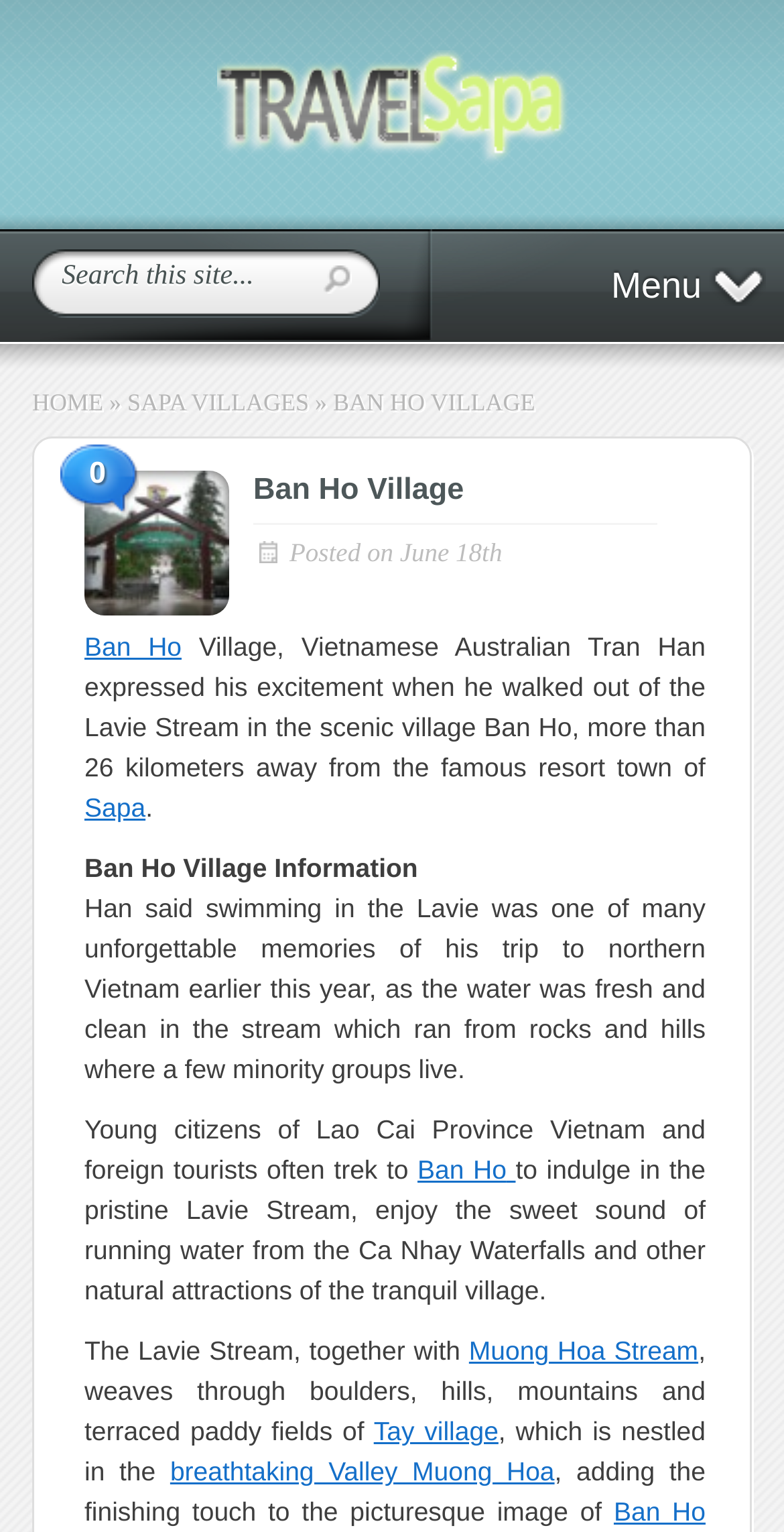What is the name of the waterfall? Refer to the image and provide a one-word or short phrase answer.

Ca Nhay Waterfalls